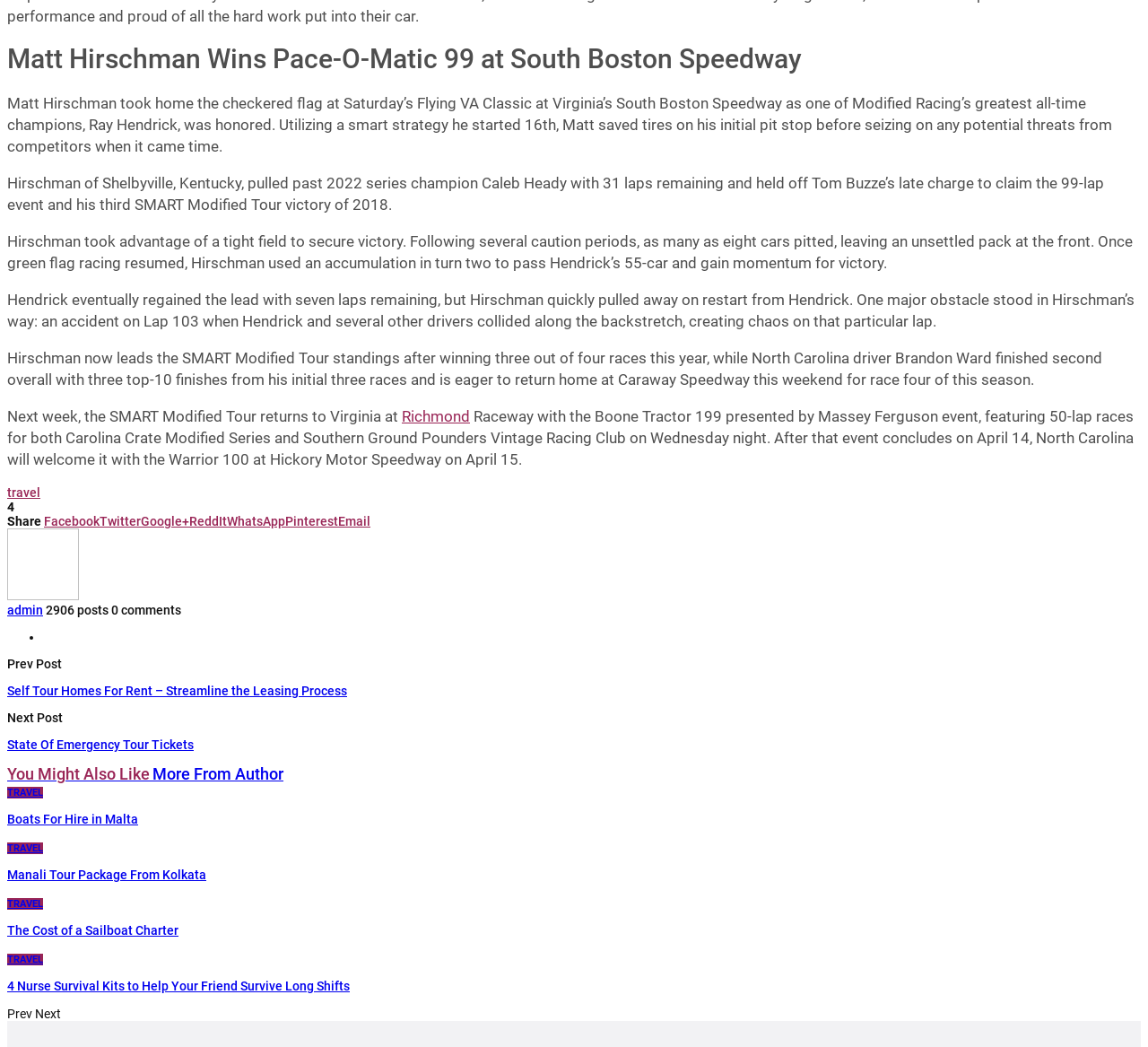Determine the bounding box coordinates of the clickable region to follow the instruction: "Click on 'TRAVEL'".

[0.006, 0.568, 0.038, 0.58]